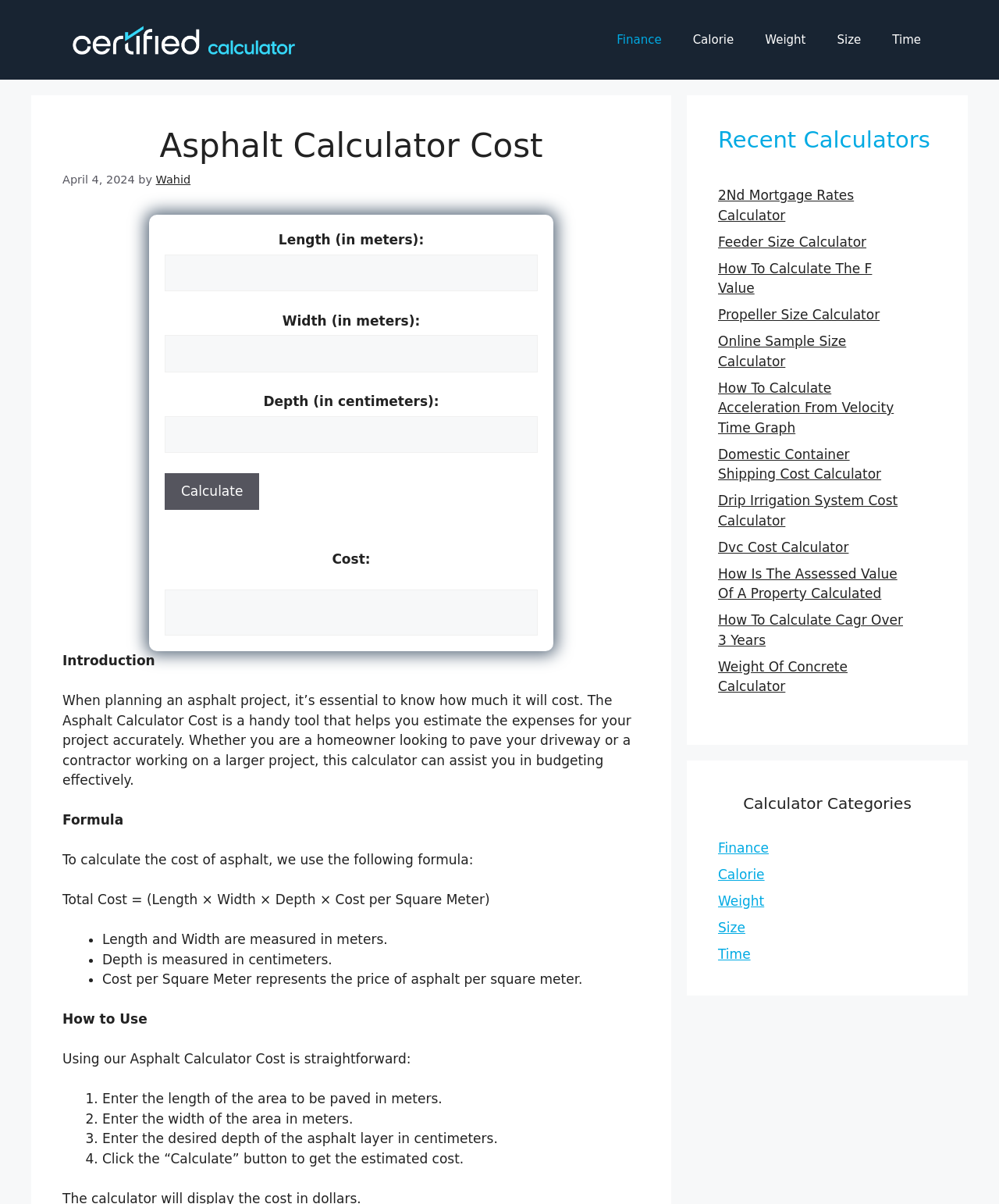Convey a detailed summary of the webpage, mentioning all key elements.

This webpage is an asphalt calculator cost tool that helps users estimate the expenses for their asphalt project. At the top, there is a banner with a link to "Certified Calculator" and an image of the same name. Below the banner, there is a navigation menu with links to "Finance", "Calorie", "Weight", "Size", and "Time".

The main content of the page is divided into several sections. The first section has a heading "Asphalt Calculator Cost" and displays the current date. Below this, there is a form with input fields for "Length (in meters)", "Width (in meters)", and "Depth (in centimeters)" with corresponding spin buttons. There is also a "Calculate" button.

To the right of the form, there is a section displaying the calculated "Cost" with a textbox. Below this, there is an introduction to the asphalt calculator cost tool, explaining its purpose and how it can assist users in budgeting effectively.

The next section explains the formula used to calculate the cost of asphalt, which is "Total Cost = (Length × Width × Depth × Cost per Square Meter)". This is followed by a list of notes explaining the units of measurement for each variable.

The "How to Use" section provides a step-by-step guide on how to use the asphalt calculator cost tool. It instructs users to enter the length, width, and depth of the area to be paved, and then click the "Calculate" button to get the estimated cost.

At the bottom of the page, there are two complementary sections. The first section displays a list of recent calculators, with links to various calculators such as "2Nd Mortgage Rates Calculator", "Feeder Size Calculator", and "Weight Of Concrete Calculator". The second section displays a list of calculator categories, with links to "Finance", "Calorie", "Weight", "Size", and "Time".